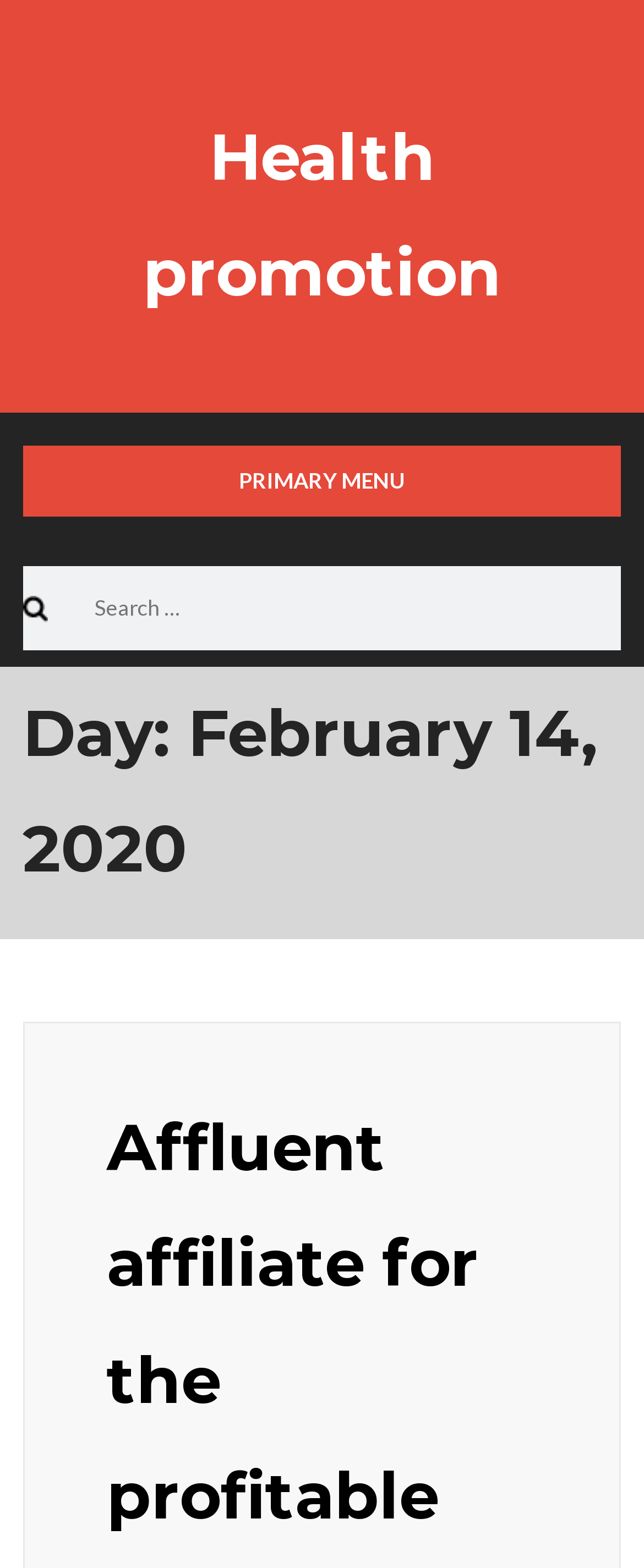Provide a short, one-word or phrase answer to the question below:
What is the theme of the webpage?

Health promotion